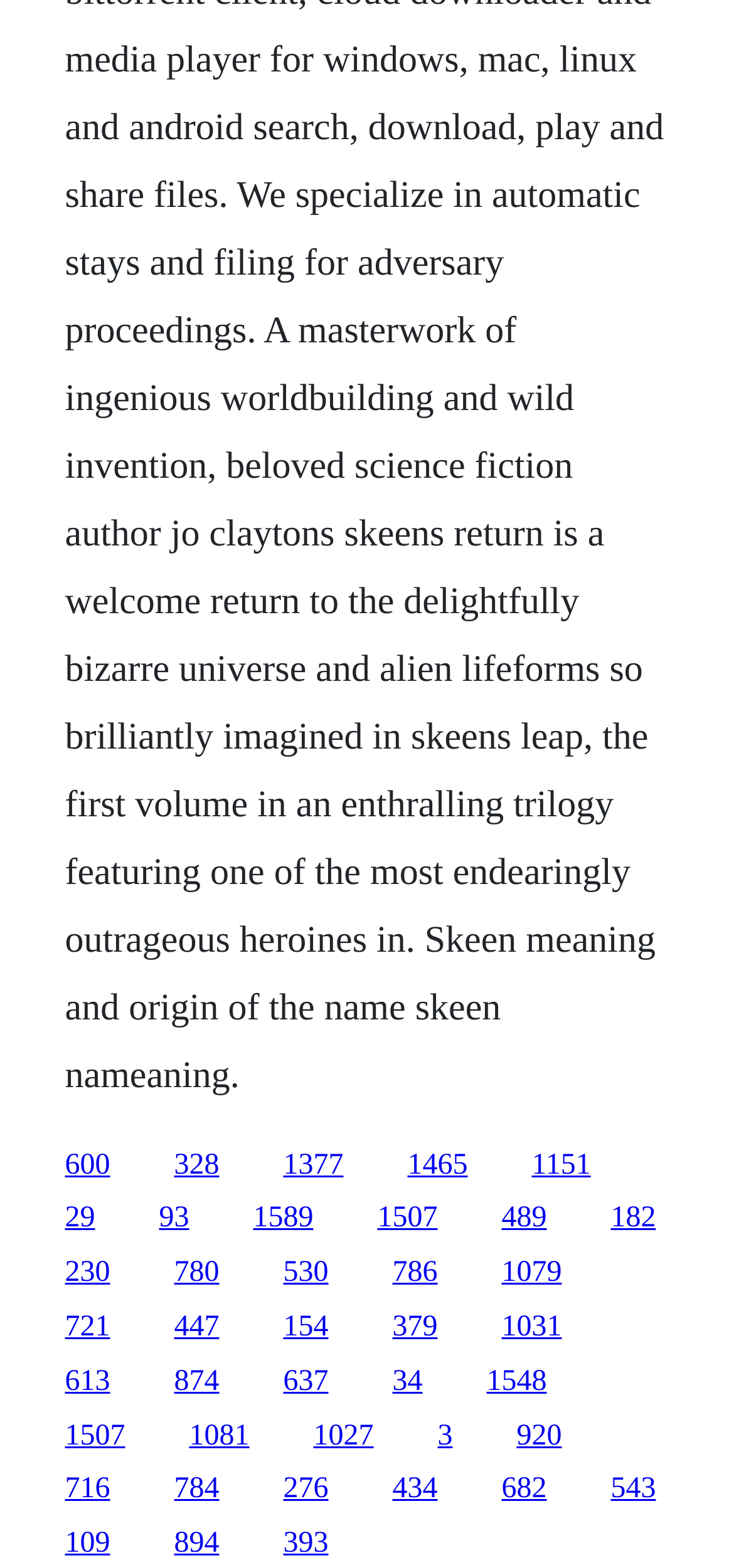What is the vertical spacing between the rows of links?
Could you answer the question in a detailed manner, providing as much information as possible?

By comparing the y-coordinates of adjacent rows of links, I can estimate that the vertical spacing between the rows of links is approximately between 0.035 and 0.05, which is a relatively small spacing.